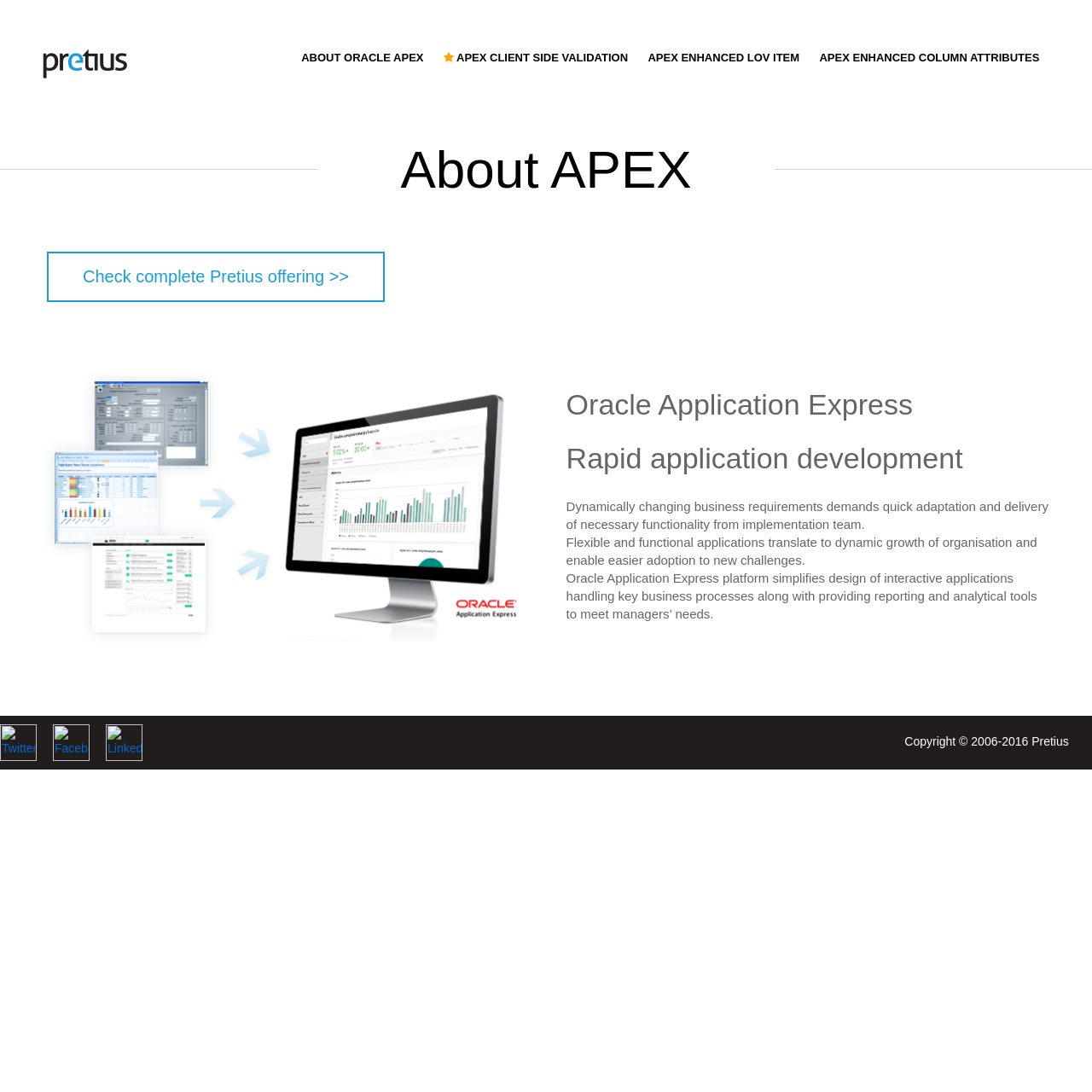Please give a succinct answer using a single word or phrase:
What social media platforms are linked on the webpage?

Twitter, Facebook, LinkedIn